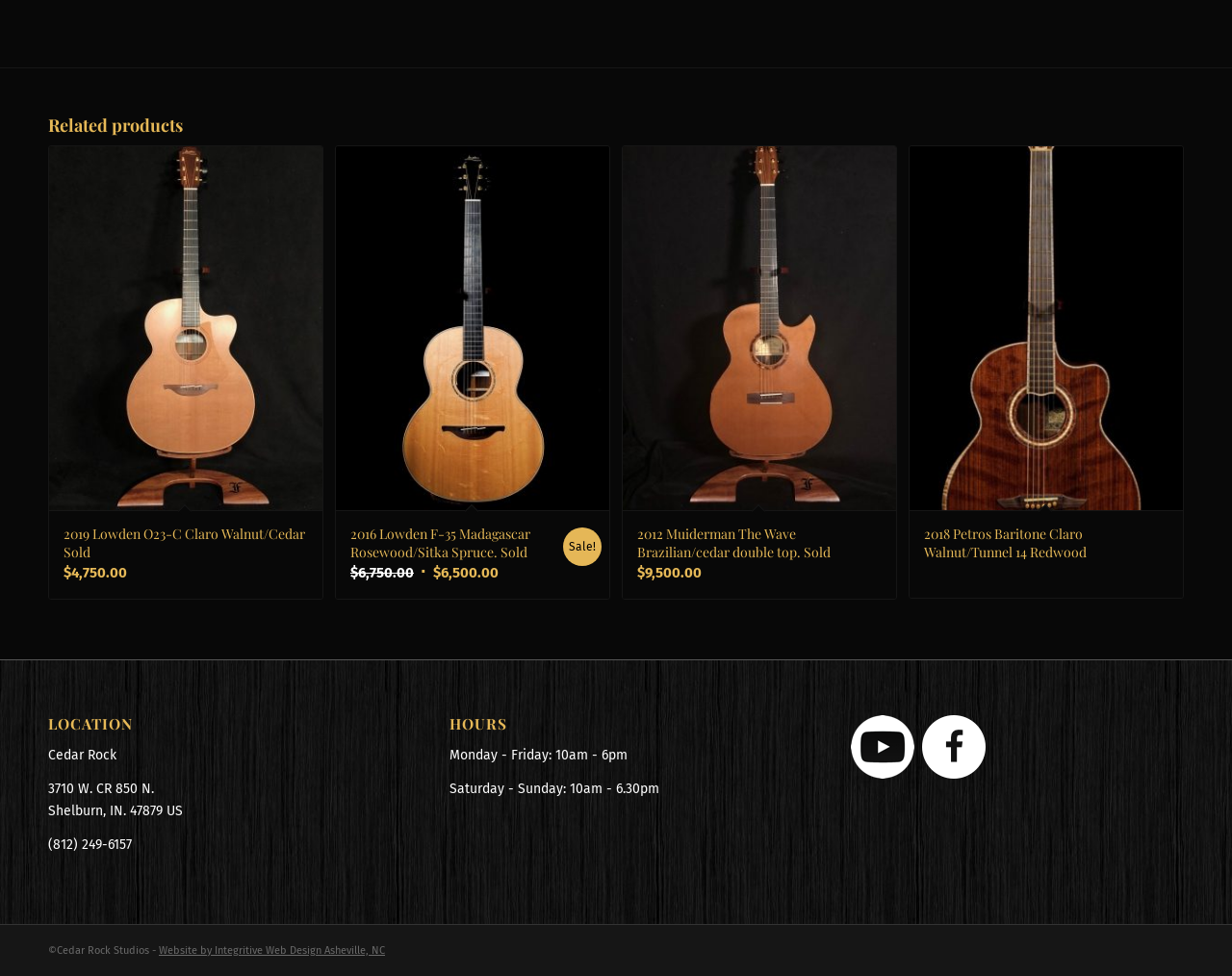What is the price of the 2019 Lowden O23-C Claro Walnut/Cedar? Examine the screenshot and reply using just one word or a brief phrase.

$4,750.00